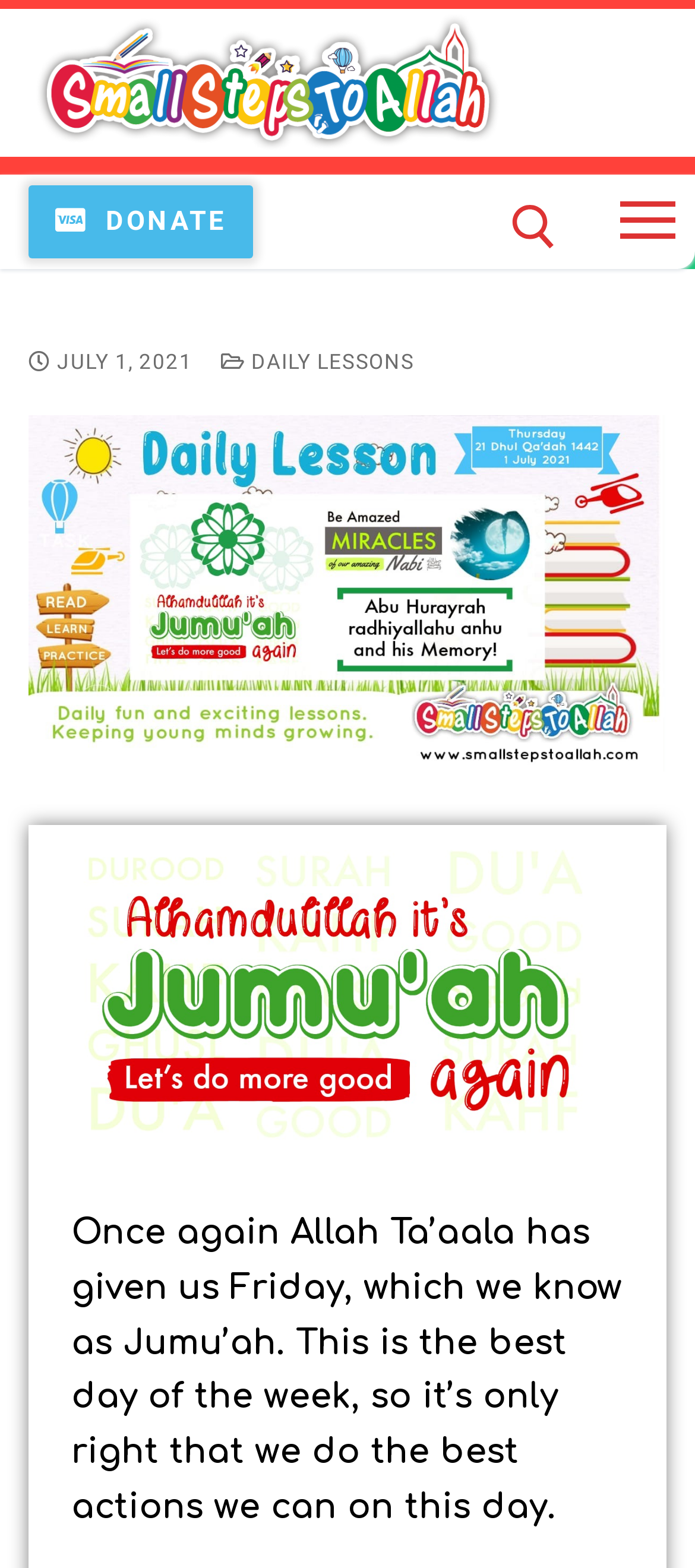What is the purpose of the 'DONATE' button?
Please provide a single word or phrase answer based on the image.

To donate